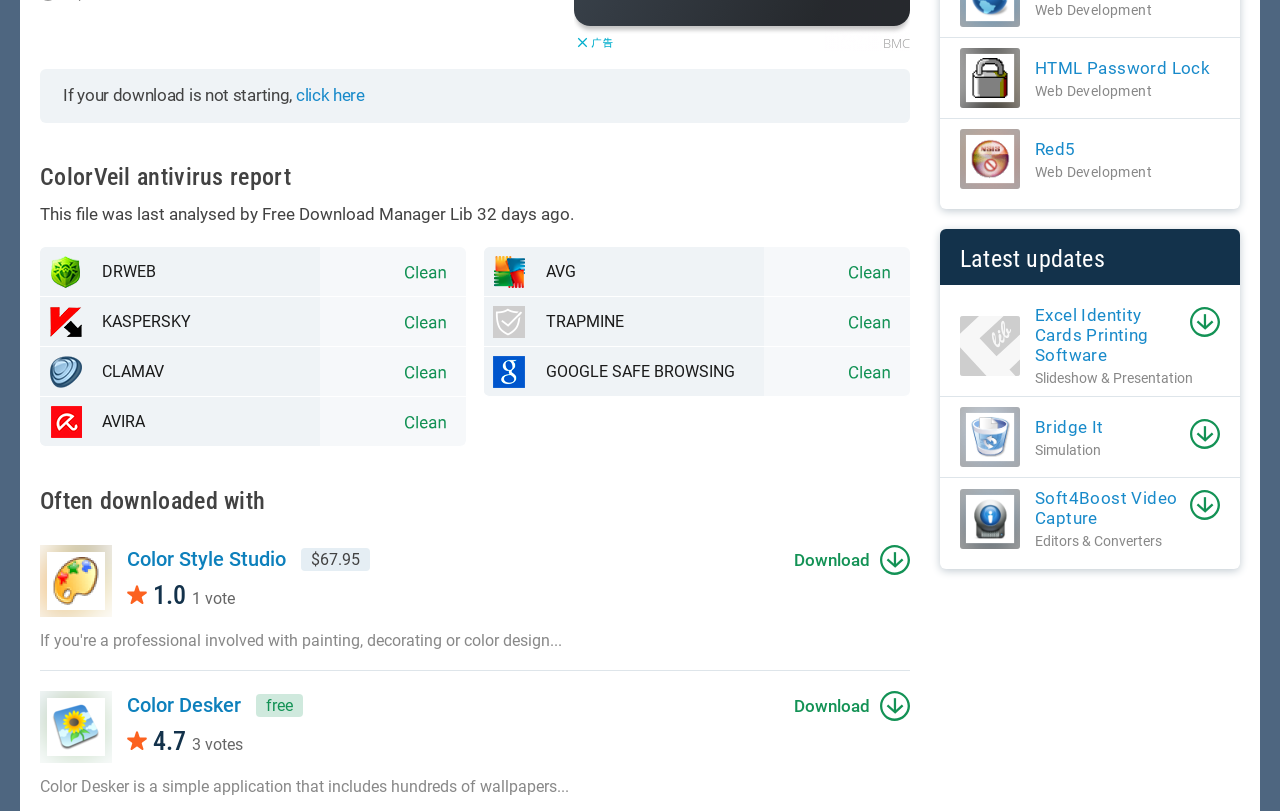Please determine the bounding box coordinates for the element with the description: "parent_node: Bridge It aria-label="Download"".

[0.93, 0.516, 0.953, 0.553]